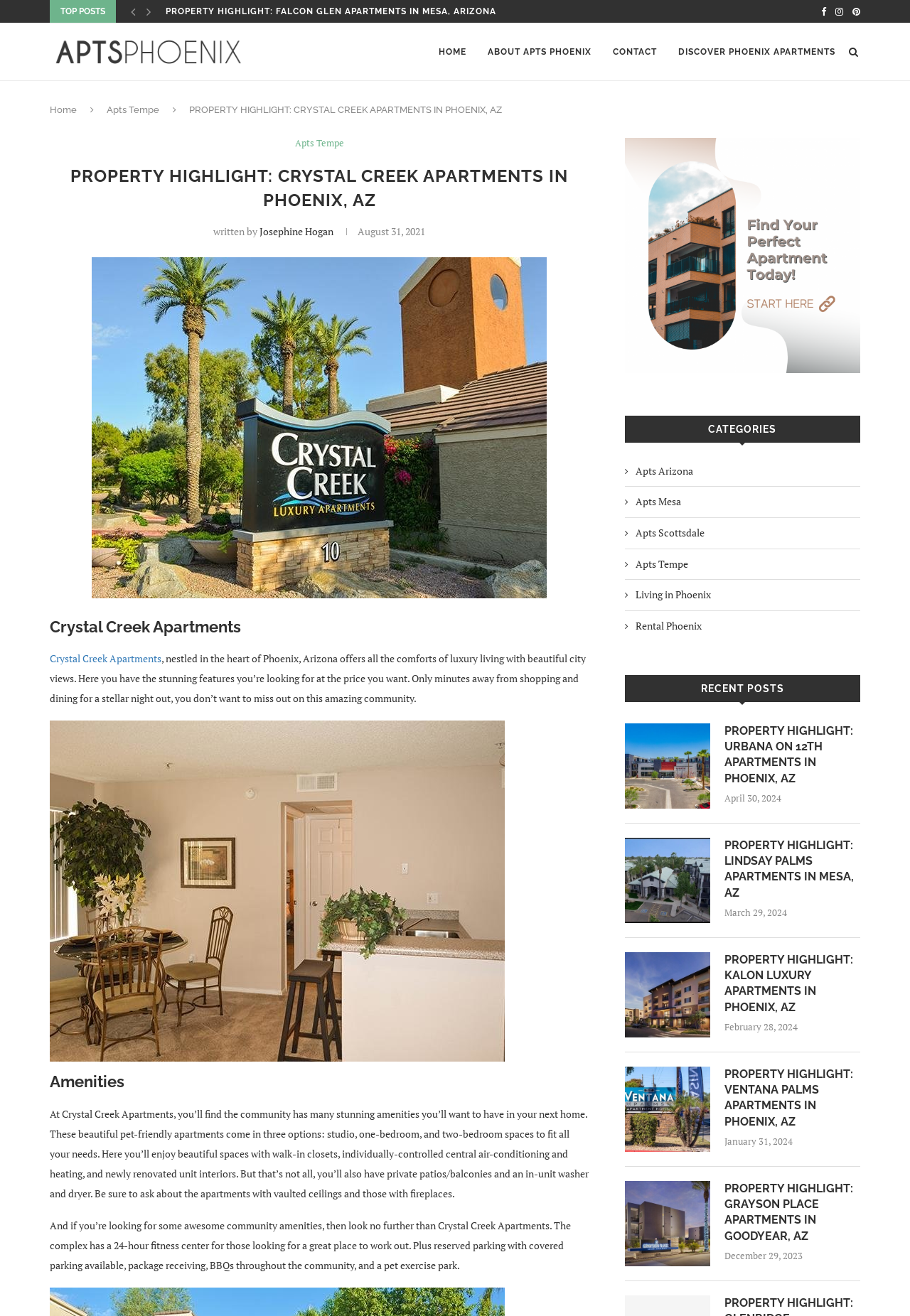Provide a brief response in the form of a single word or phrase:
What is the name of the apartment complex?

Crystal Creek Apartments